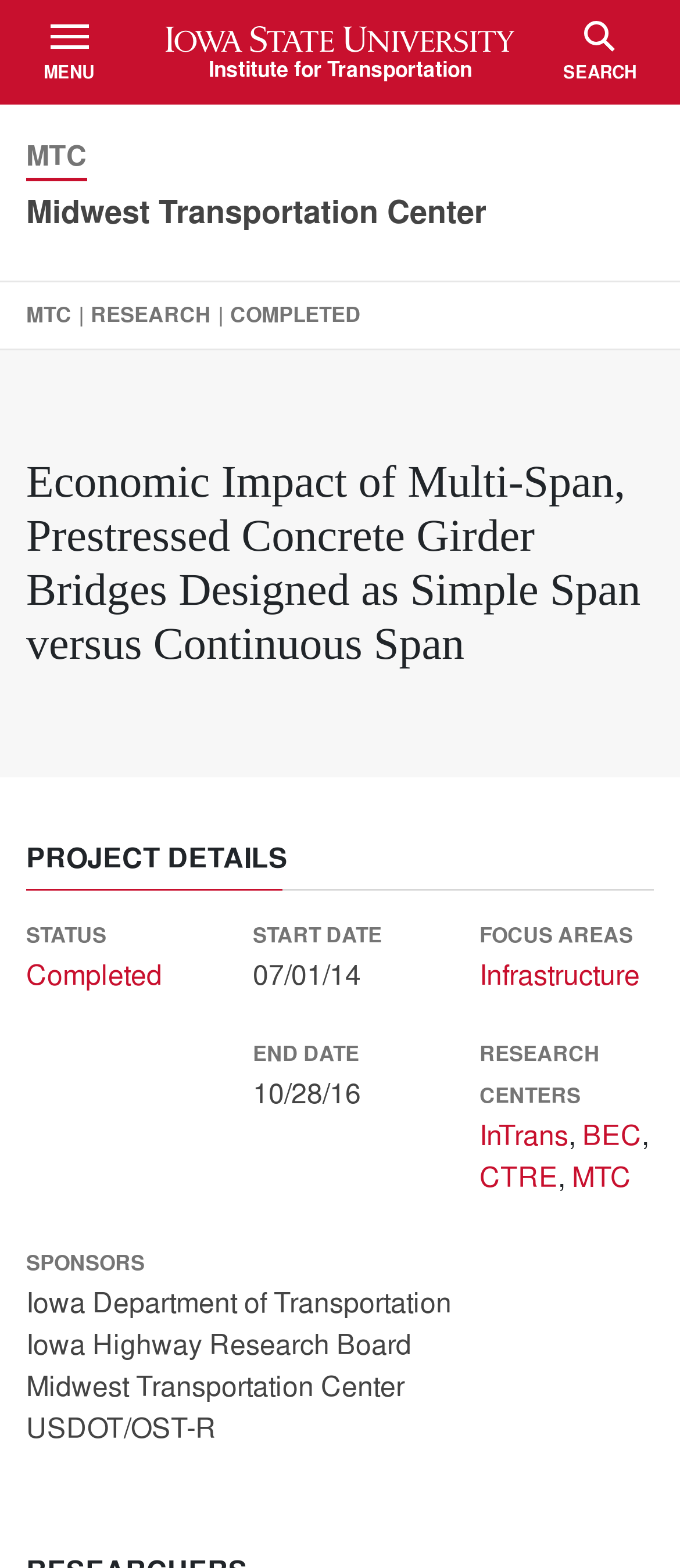Find the bounding box coordinates of the element I should click to carry out the following instruction: "click on Artificial Intelligence".

None